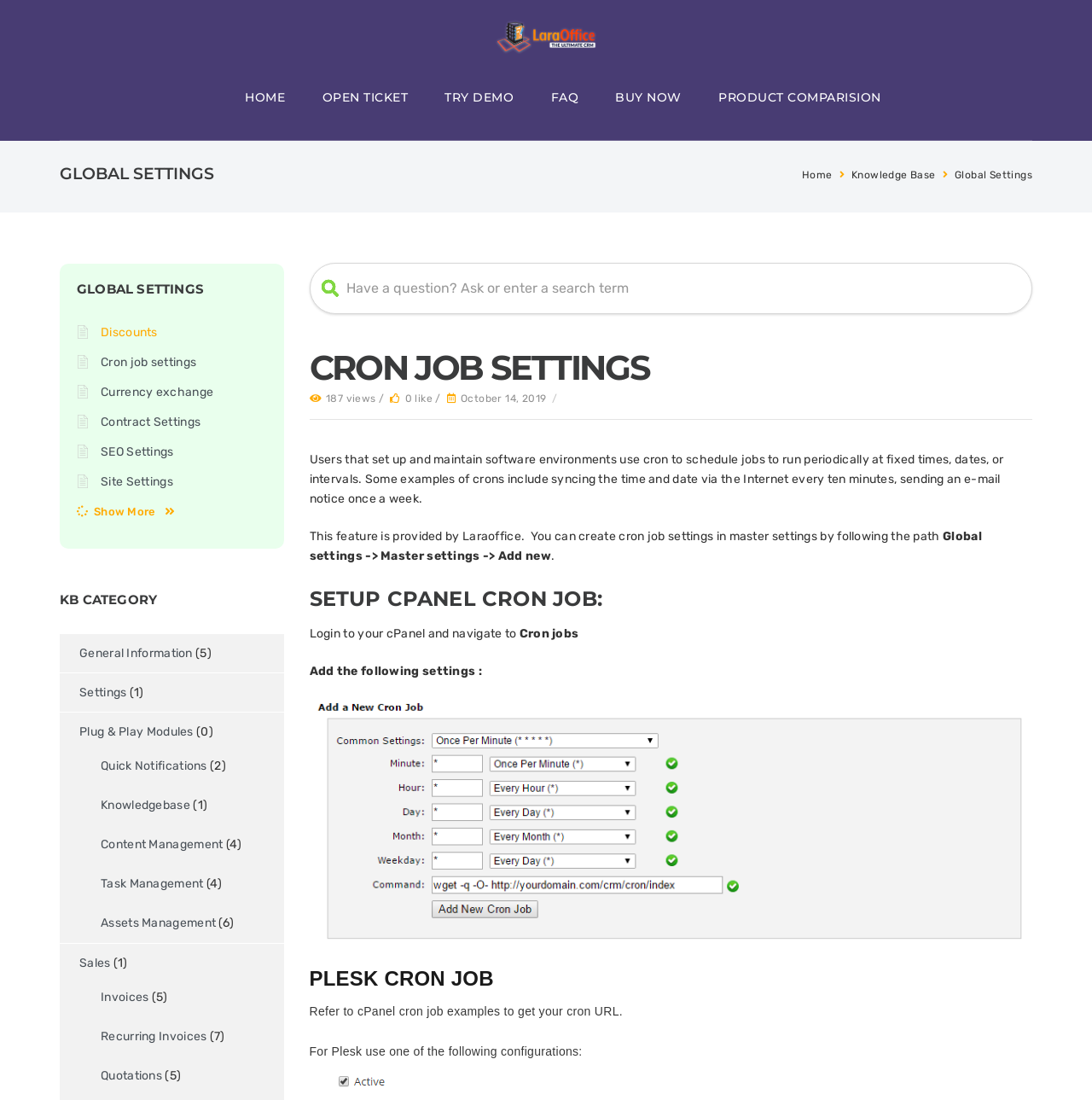Please answer the following question using a single word or phrase: 
What is the purpose of cron job settings?

To schedule jobs to run periodically